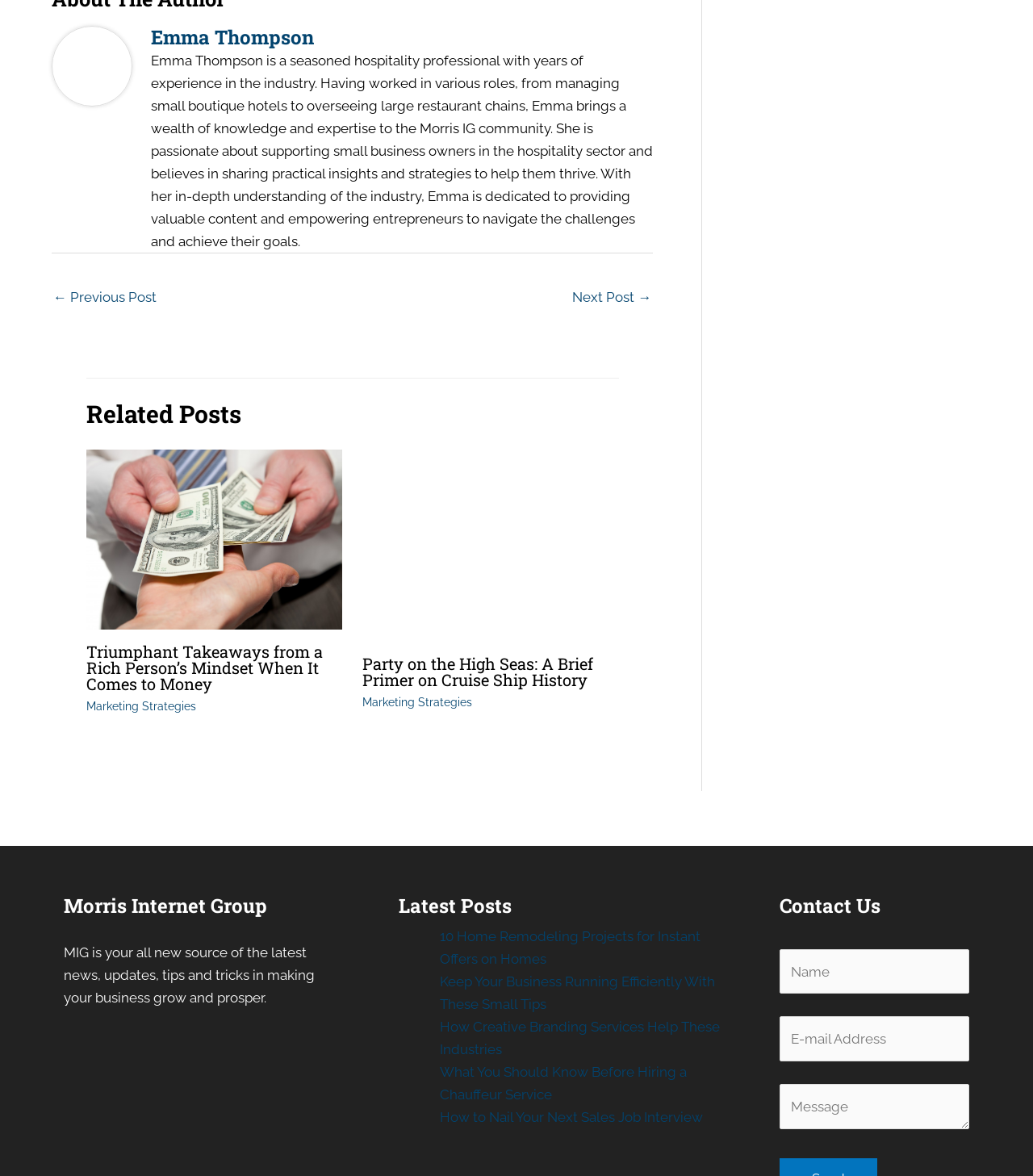Please answer the following question using a single word or phrase: 
What is Emma Thompson's profession?

Hospitality professional